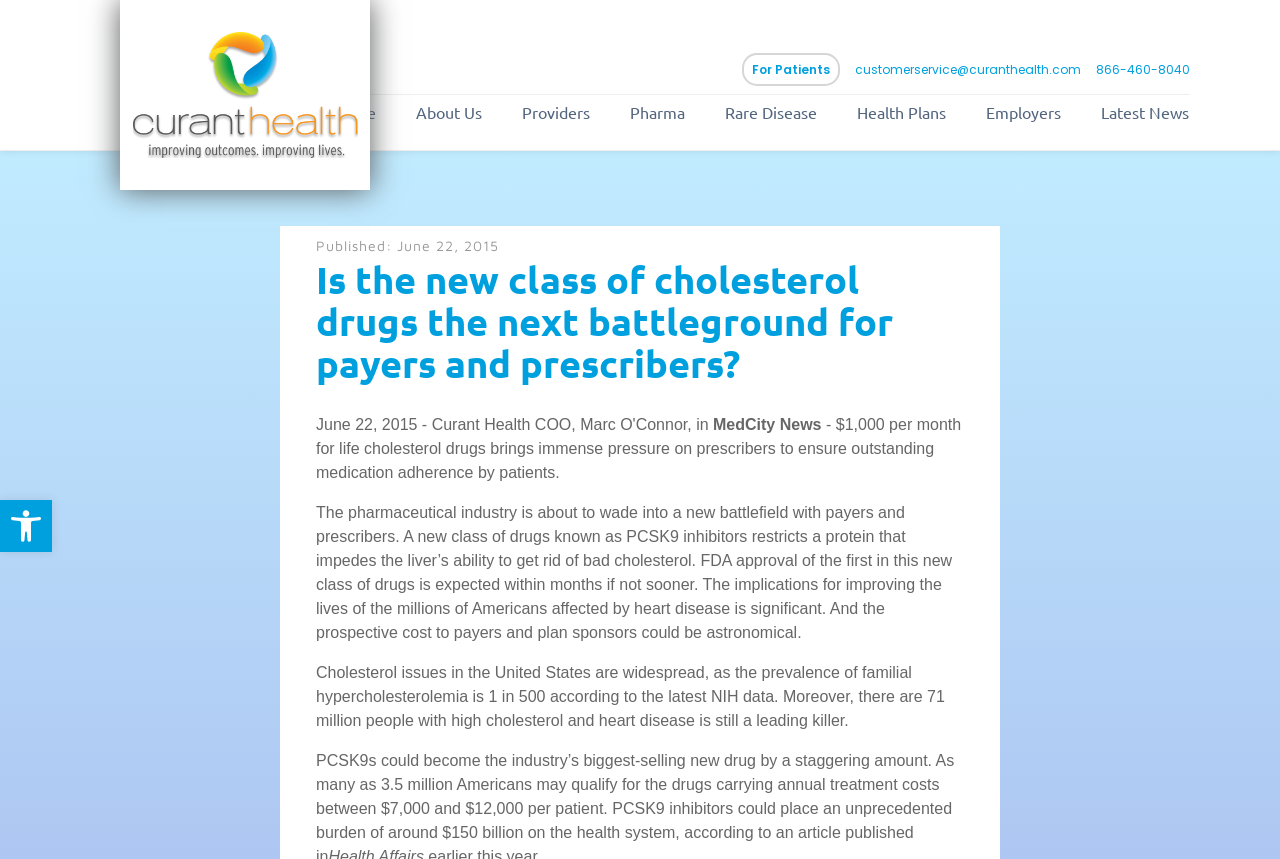Use one word or a short phrase to answer the question provided: 
What is the date of the news article?

June 22, 2015